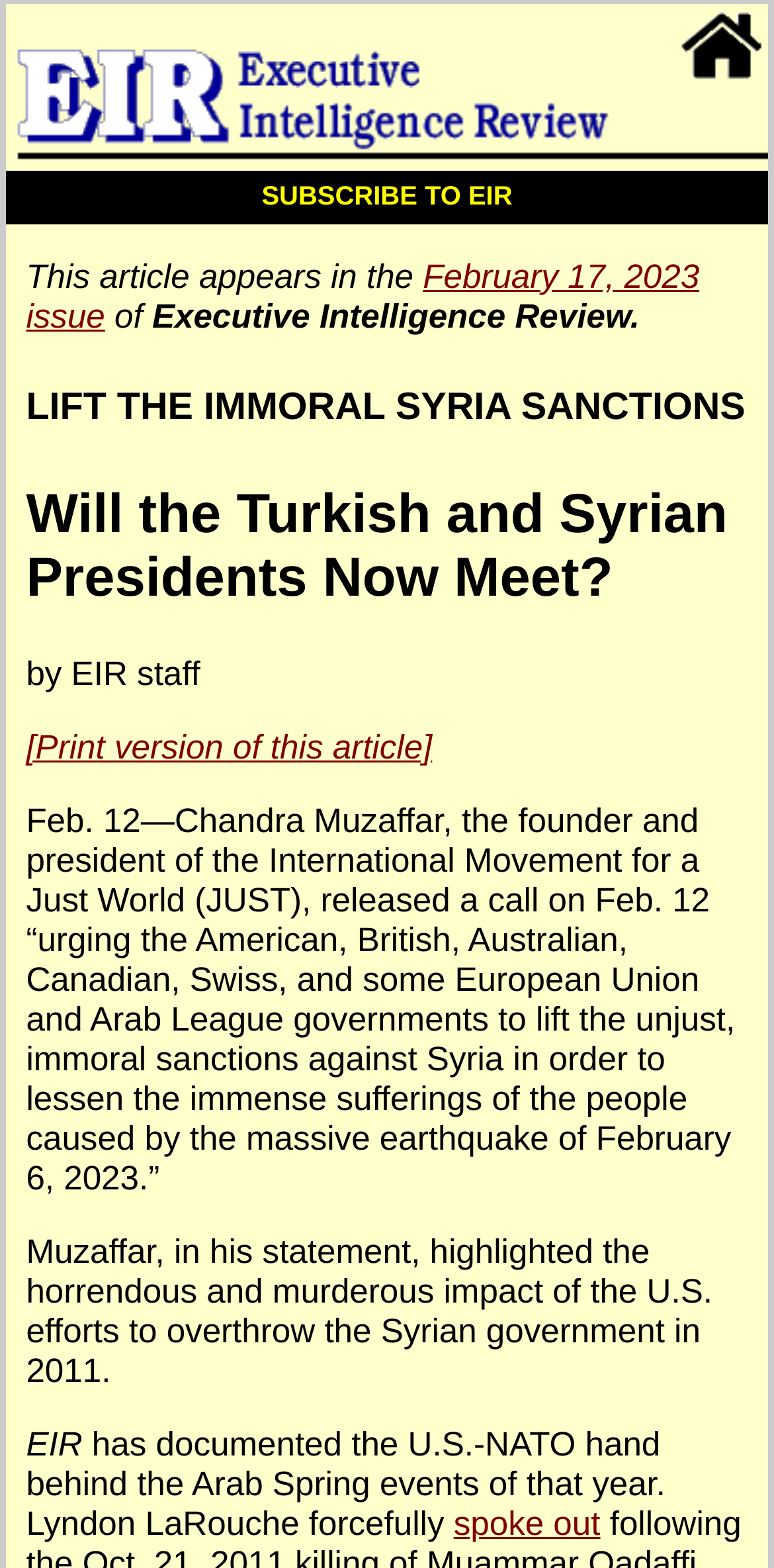What is the name of the person who forcefully spoke out against the U.S. efforts to overthrow the Syrian government?
Carefully analyze the image and provide a detailed answer to the question.

According to the article, Lyndon LaRouche forcefully spoke out against the U.S. efforts to overthrow the Syrian government in 2011, which is mentioned in the context of EIR documenting the U.S.-NATO hand behind the Arab Spring events of that year.